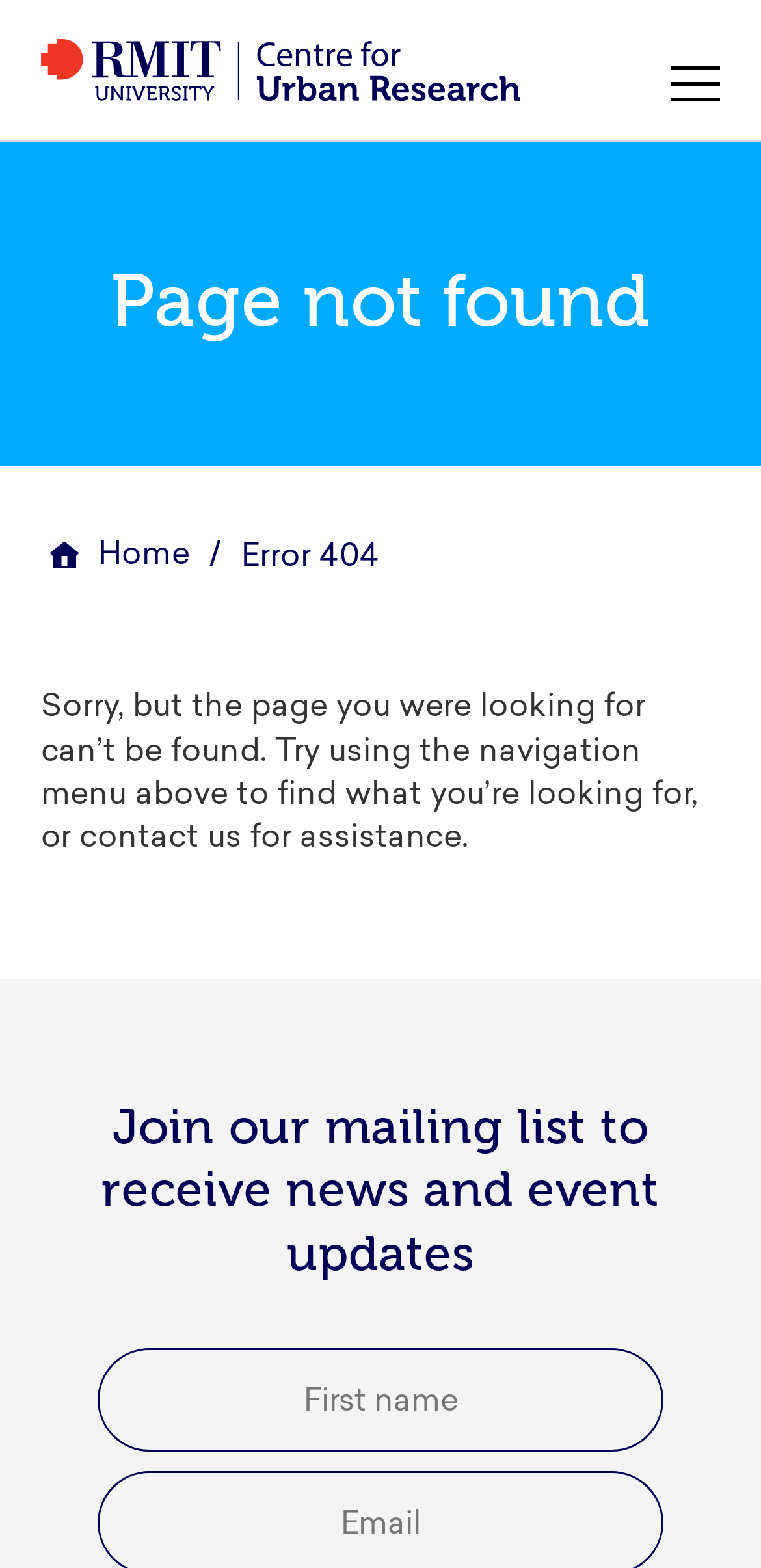Can you identify and provide the main heading of the webpage?

Page not found